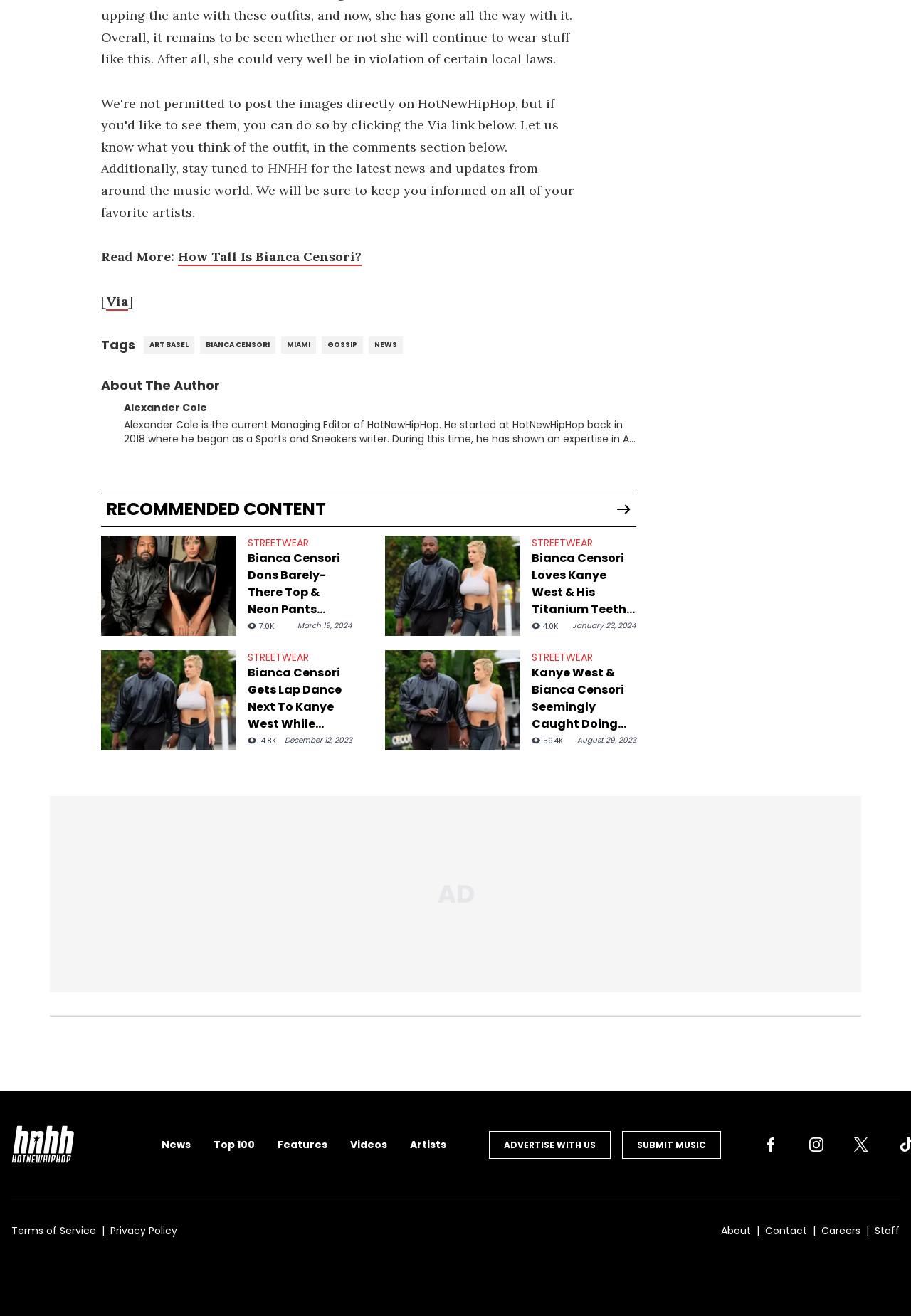Show the bounding box coordinates of the element that should be clicked to complete the task: "Click on the 'How Tall Is Bianca Censori?' link".

[0.195, 0.189, 0.397, 0.202]